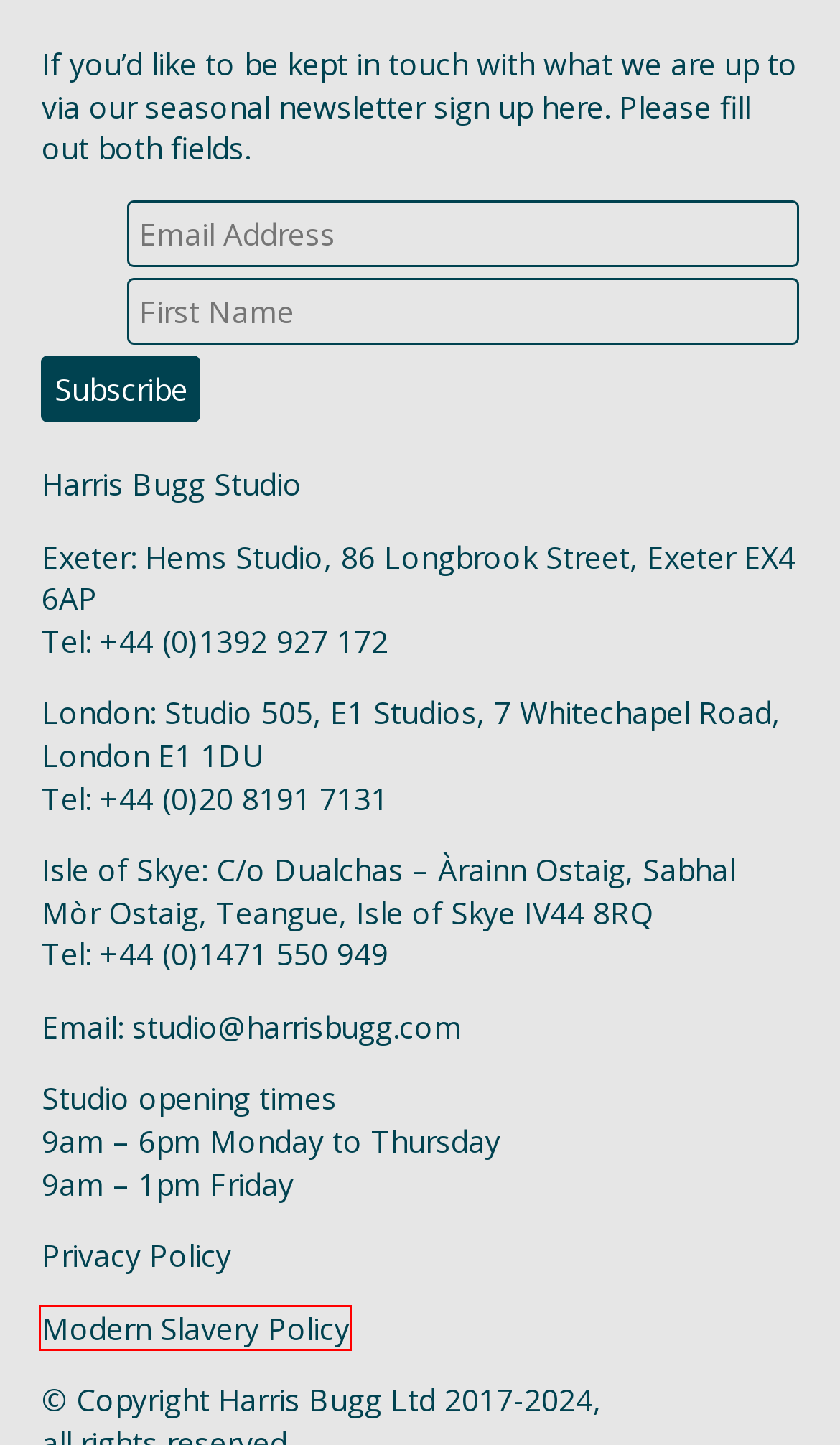Examine the webpage screenshot and identify the UI element enclosed in the red bounding box. Pick the webpage description that most accurately matches the new webpage after clicking the selected element. Here are the candidates:
A. Hope Street, Hampshire - Harris Bugg
B. Residential Archives - Harris Bugg
C. Country Gardens & Landscapes Archives - Harris Bugg
D. Rural estate, Oxfordshire - Harris Bugg
E. Modern Slavery Policy - Harris Bugg
F. Tiree Garden - Harris Bugg
G. Privacy Policy - Harris Bugg
H. Horatio's Garden Chelsea 2023 - Harris Bugg

E